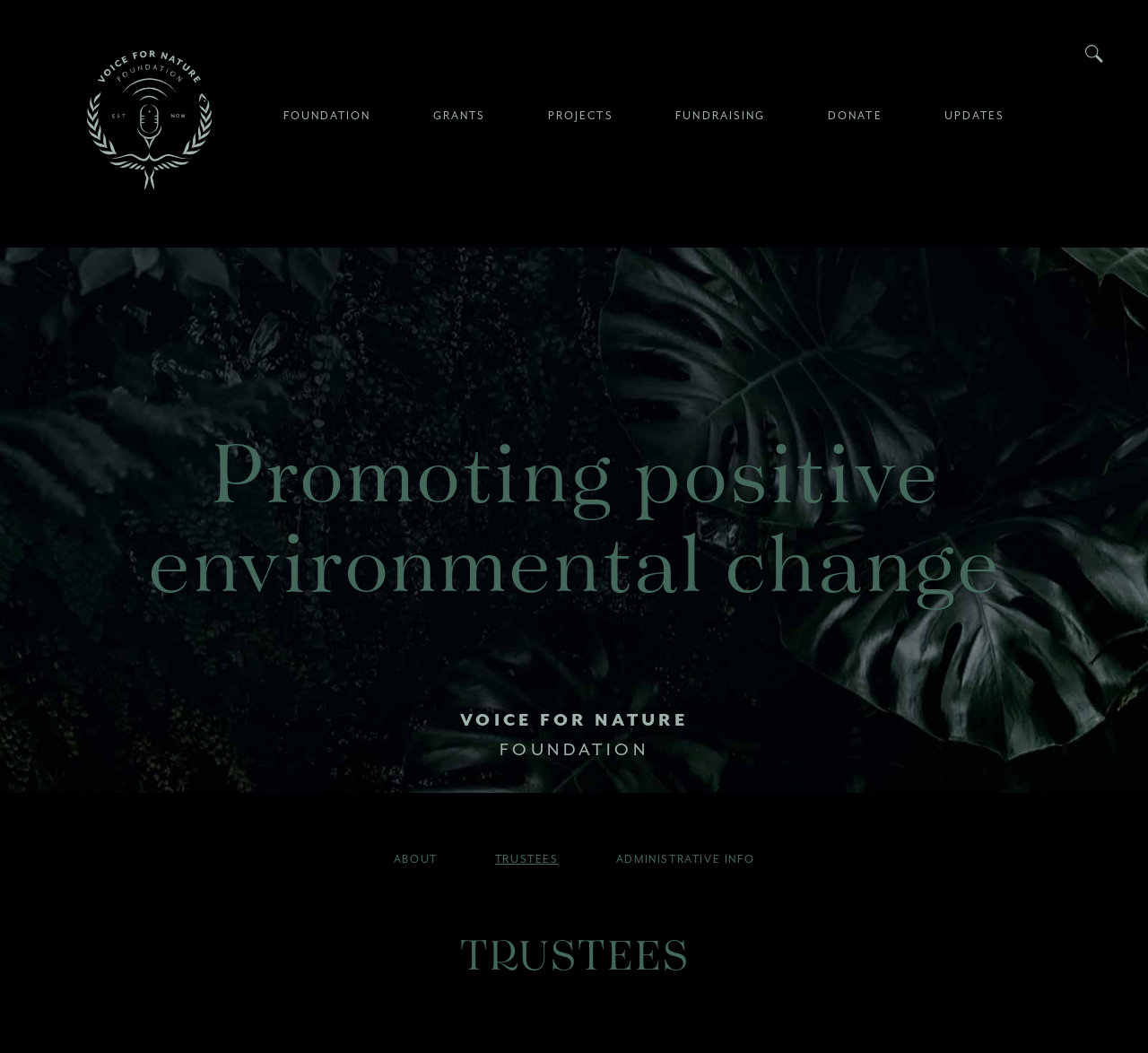Kindly determine the bounding box coordinates for the clickable area to achieve the given instruction: "go to Voice for Nature Foundation homepage".

[0.075, 0.048, 0.184, 0.181]